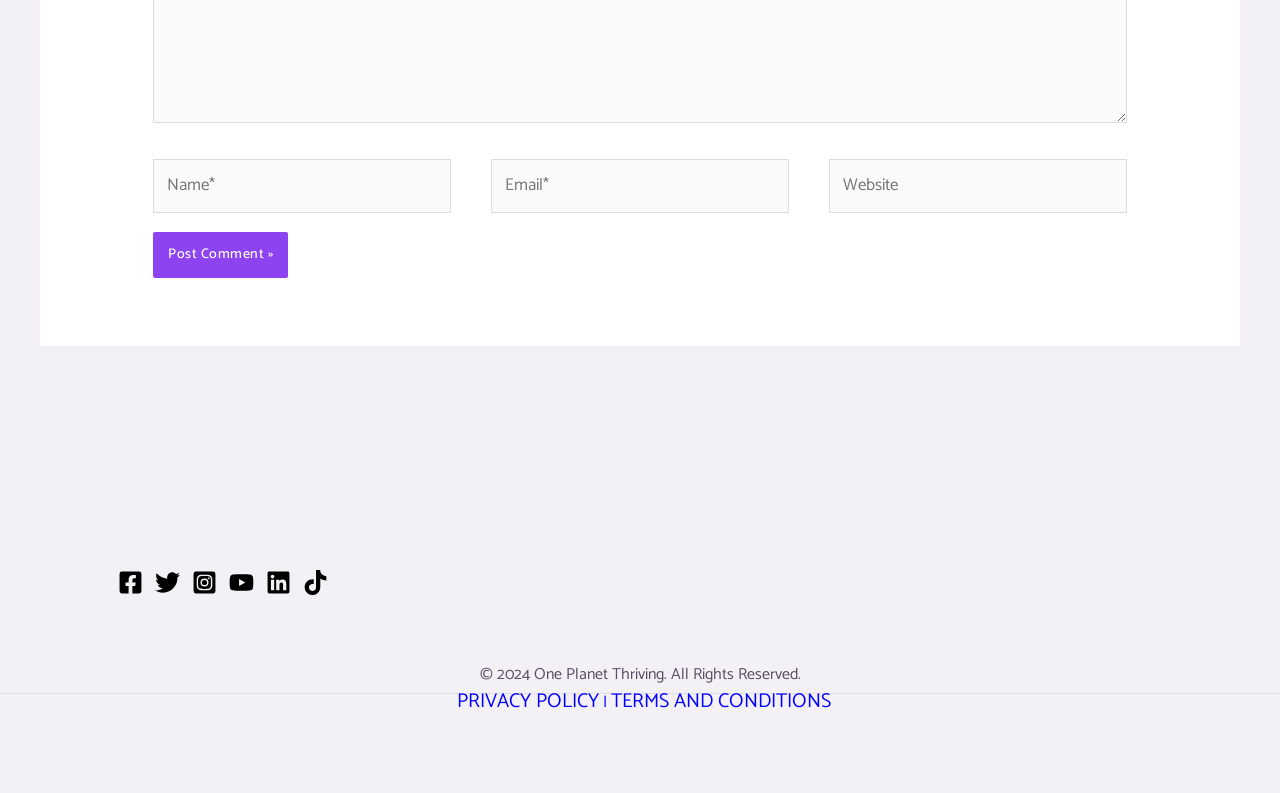Please give a one-word or short phrase response to the following question: 
What is the copyright year?

2024